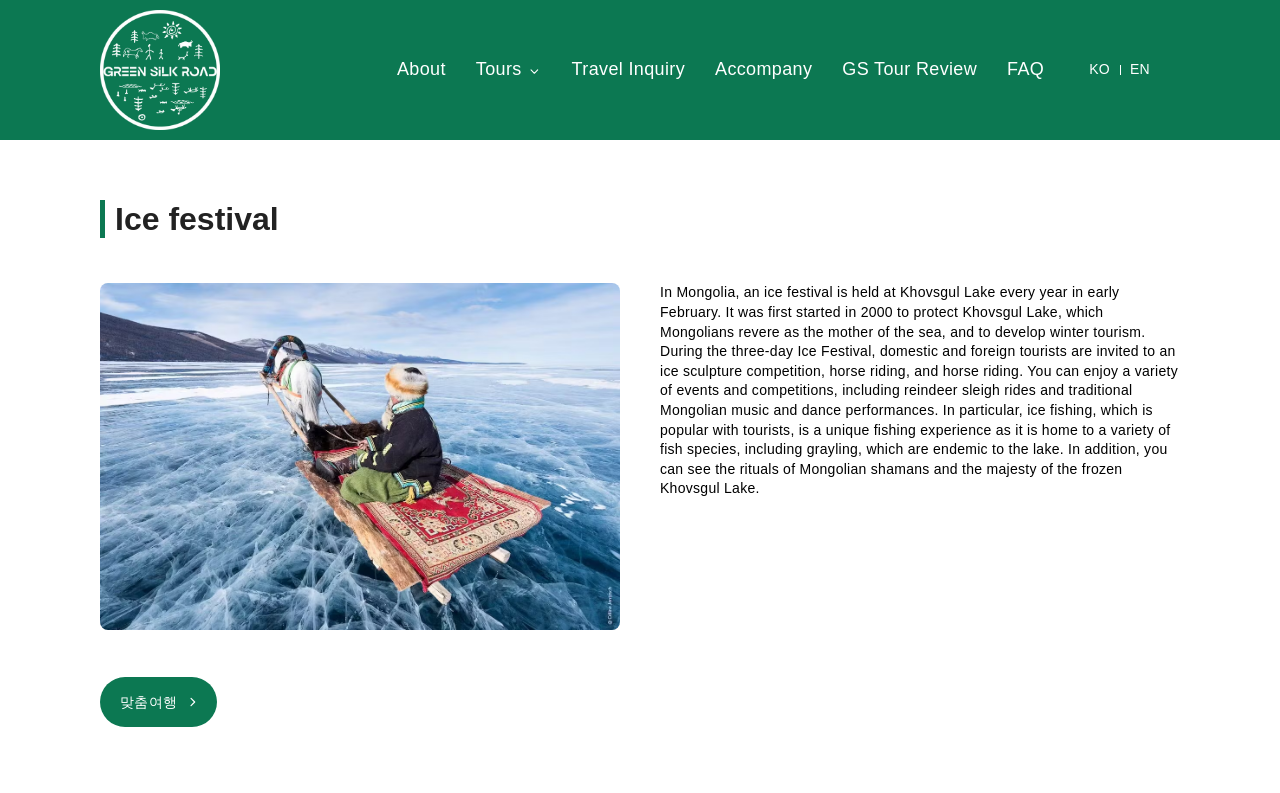What is unique about ice fishing at Khovsgul Lake?
Give a thorough and detailed response to the question.

The webpage states that ice fishing at Khovsgul Lake is a unique experience because the lake is home to a variety of fish species, including grayling, which are endemic to the lake.